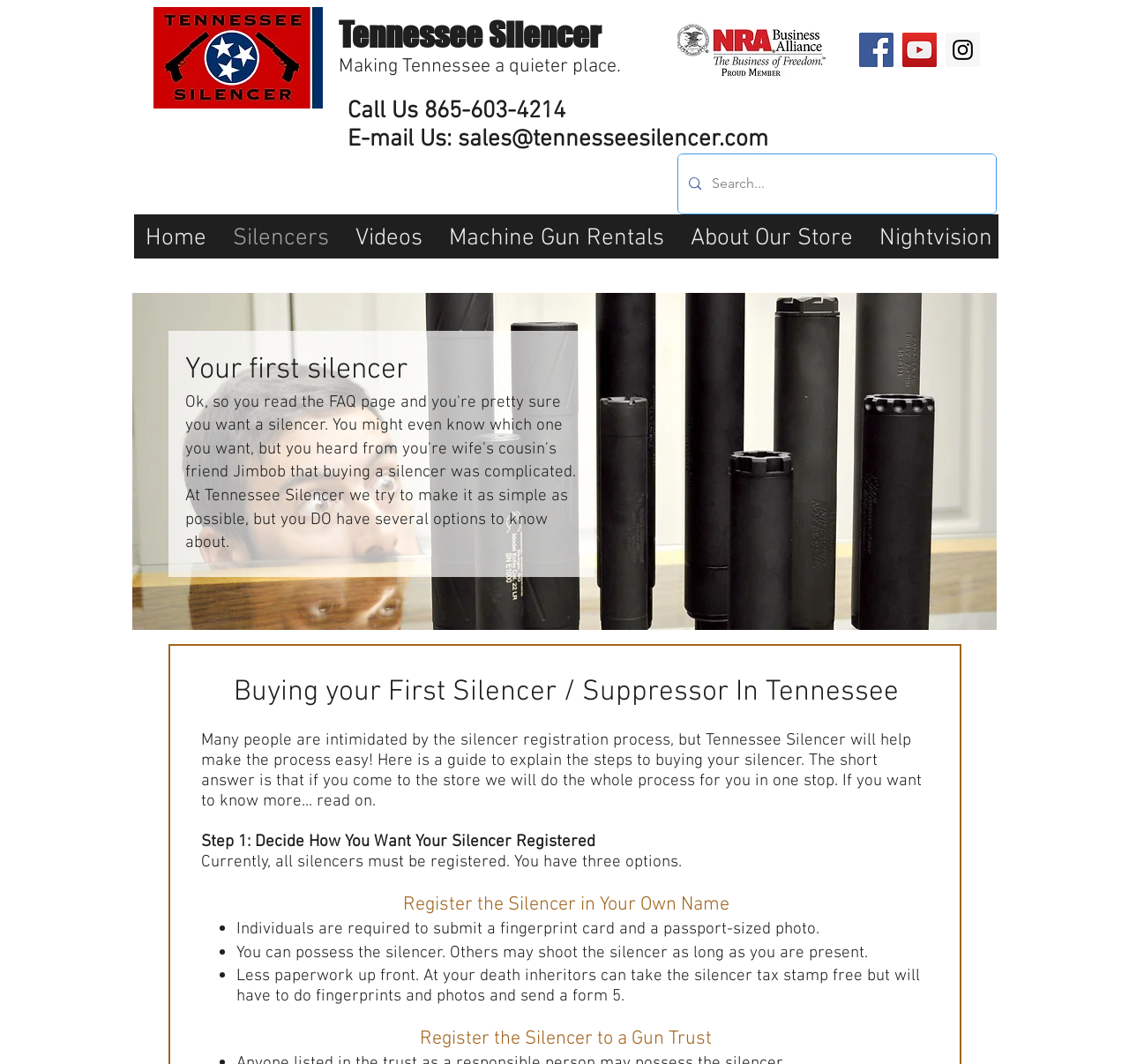Illustrate the webpage's structure and main components comprehensively.

The webpage is about Tennessee Silencer, a company that helps individuals purchase and register silencers in Tennessee. At the top of the page, there is a heading that reads "Tennessee Silencer" and a subheading that says "Making Tennessee a quieter place." Below this, there is a call-to-action section with a phone number and an email address.

To the right of the call-to-action section, there is an image with the filename "nraba.jpg". Above this image, there is a social media bar with links to Facebook, YouTube, and Instagram.

On the left side of the page, there is a navigation menu with links to different sections of the website, including "Home", "Silencers", "Videos", "Machine Gun Rentals", "About Our Store", and "Nightvision". Below the navigation menu, there is an image with the filename "DSC_0329crop.jpg".

The main content of the page is about buying a first silencer in Tennessee. There is a heading that reads "Your first silencer" and a subheading that says "Buying your First Silencer / Suppressor In Tennessee". The text explains that the company will help make the registration process easy and provides a guide to explain the steps to buying a silencer.

The guide is divided into sections, including "Step 1: Decide How You Want Your Silencer Registered". There are three options for registering a silencer: registering it in your own name, registering it to a gun trust, or registering it to a corporation. Each option has its own set of requirements and benefits, which are explained in detail.

At the bottom of the page, there are two regions labeled "shipping" and "returns", but they do not contain any visible text or content.